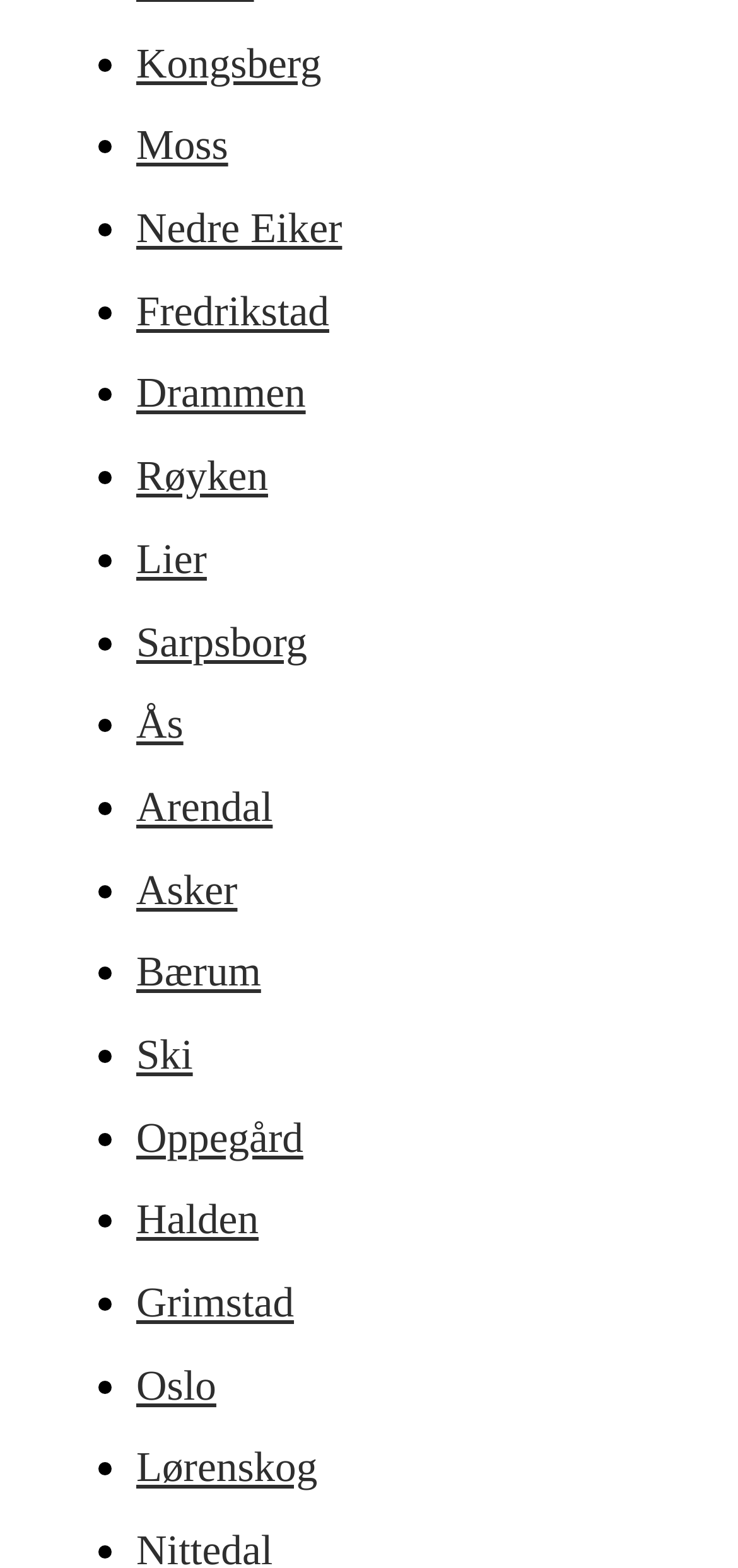Using the given description, provide the bounding box coordinates formatted as (top-left x, top-left y, bottom-right x, bottom-right y), with all values being floating point numbers between 0 and 1. Description: Moss

[0.185, 0.078, 0.309, 0.108]